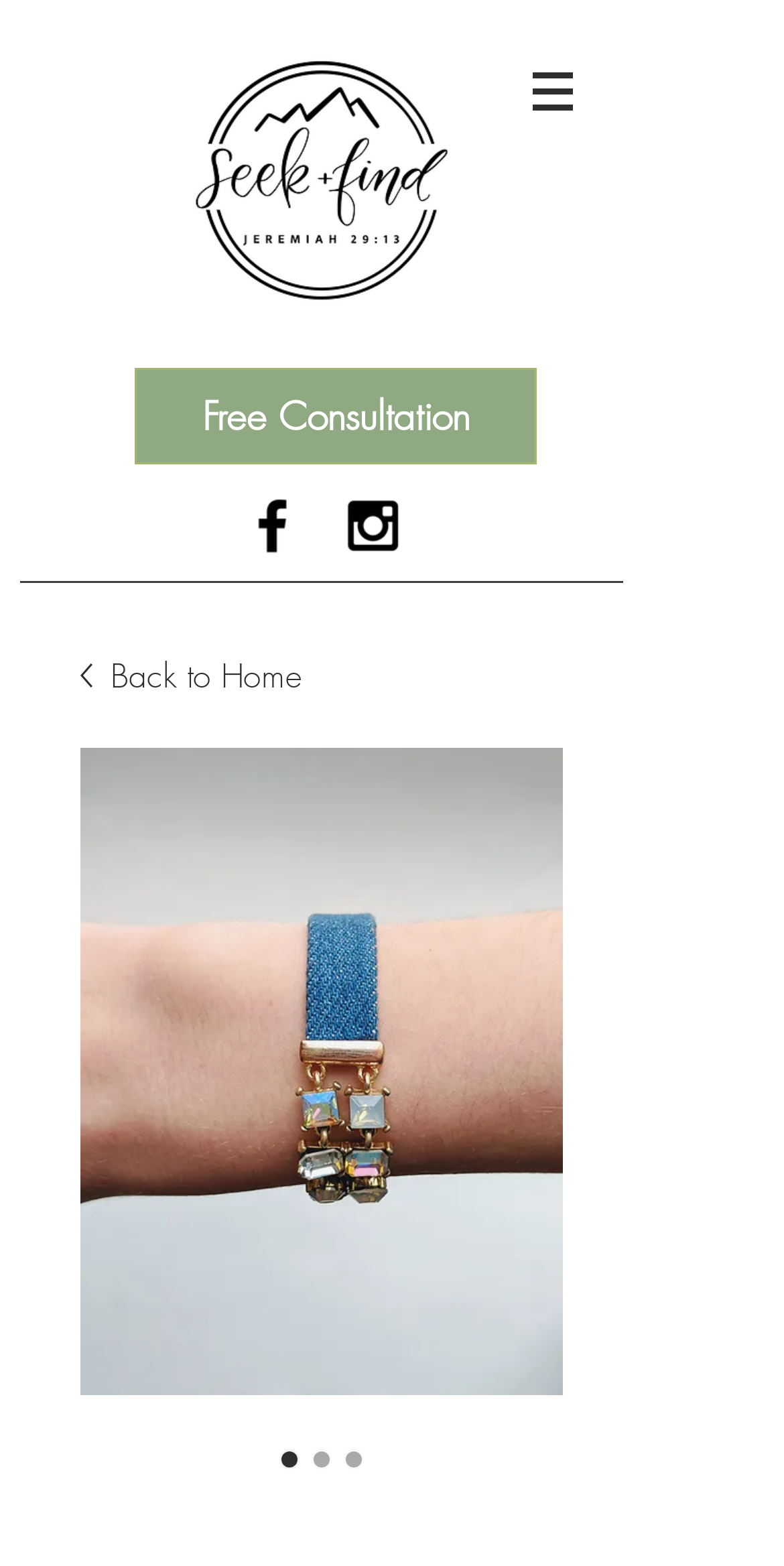Identify the bounding box for the described UI element. Provide the coordinates in (top-left x, top-left y, bottom-right x, bottom-right y) format with values ranging from 0 to 1: aria-label="Black Instagram Icon"

[0.431, 0.313, 0.521, 0.358]